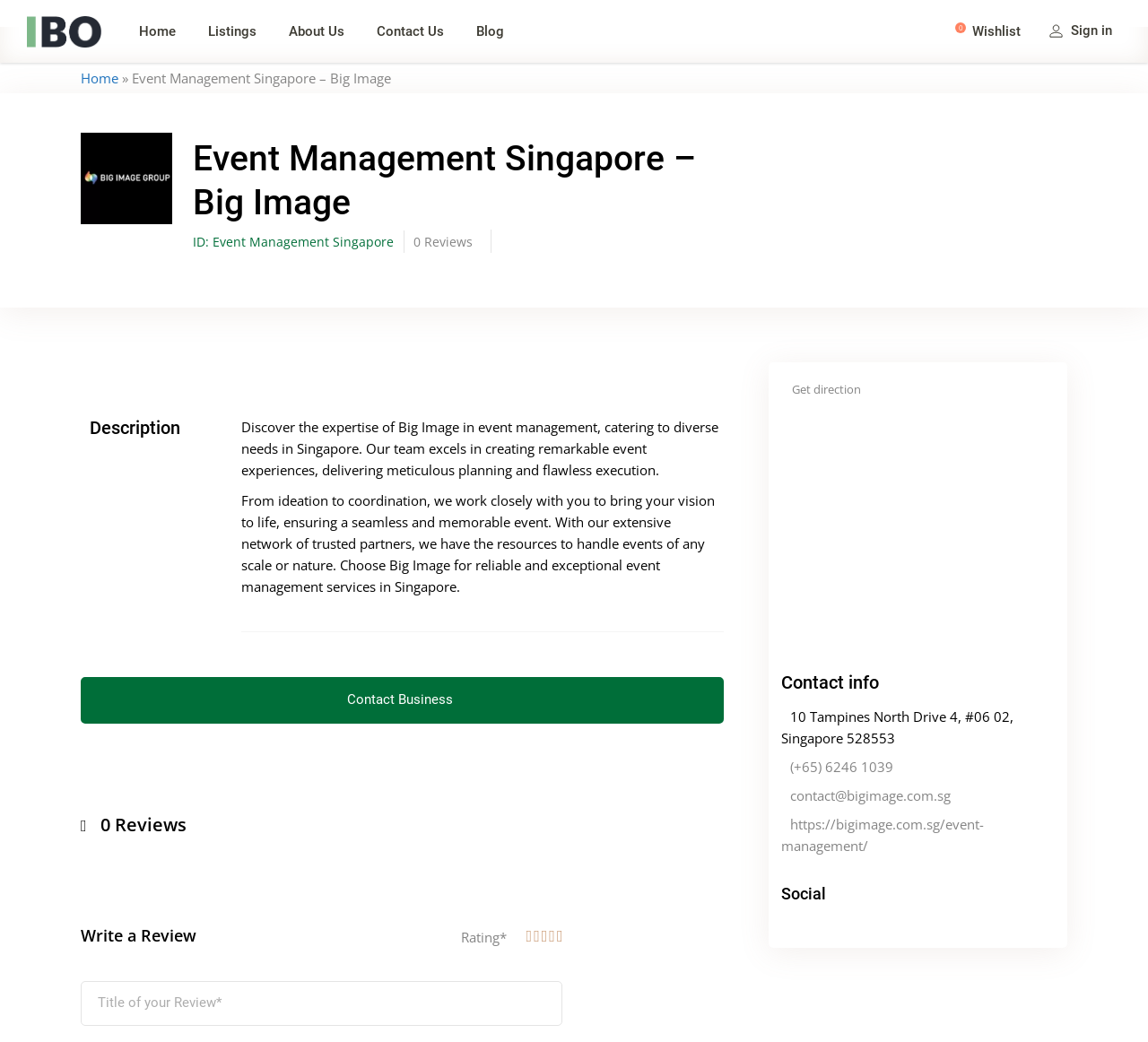Please find the bounding box for the following UI element description. Provide the coordinates in (top-left x, top-left y, bottom-right x, bottom-right y) format, with values between 0 and 1: name="submit" value="Publicar el comentario"

None